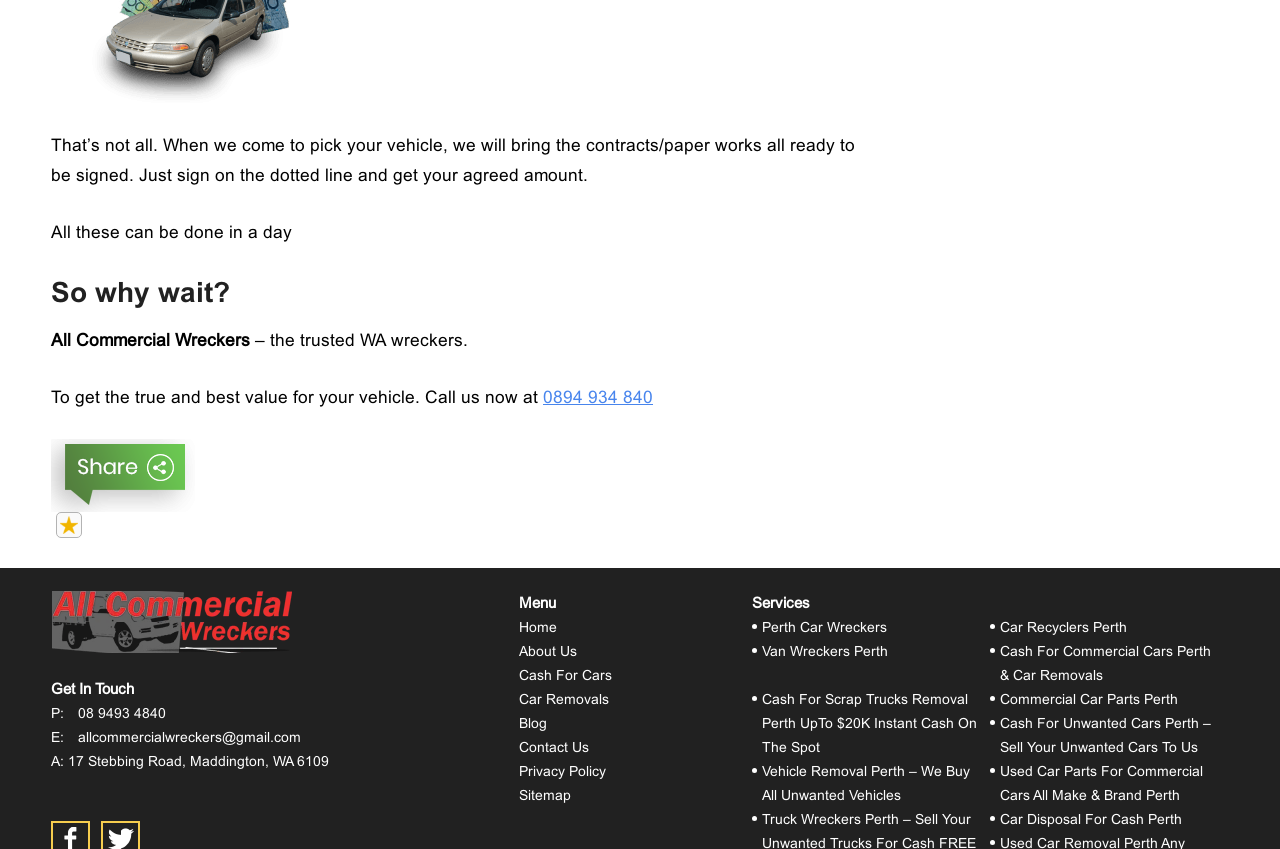What is the location of this business?
Please use the visual content to give a single word or phrase answer.

Maddington, WA 6109